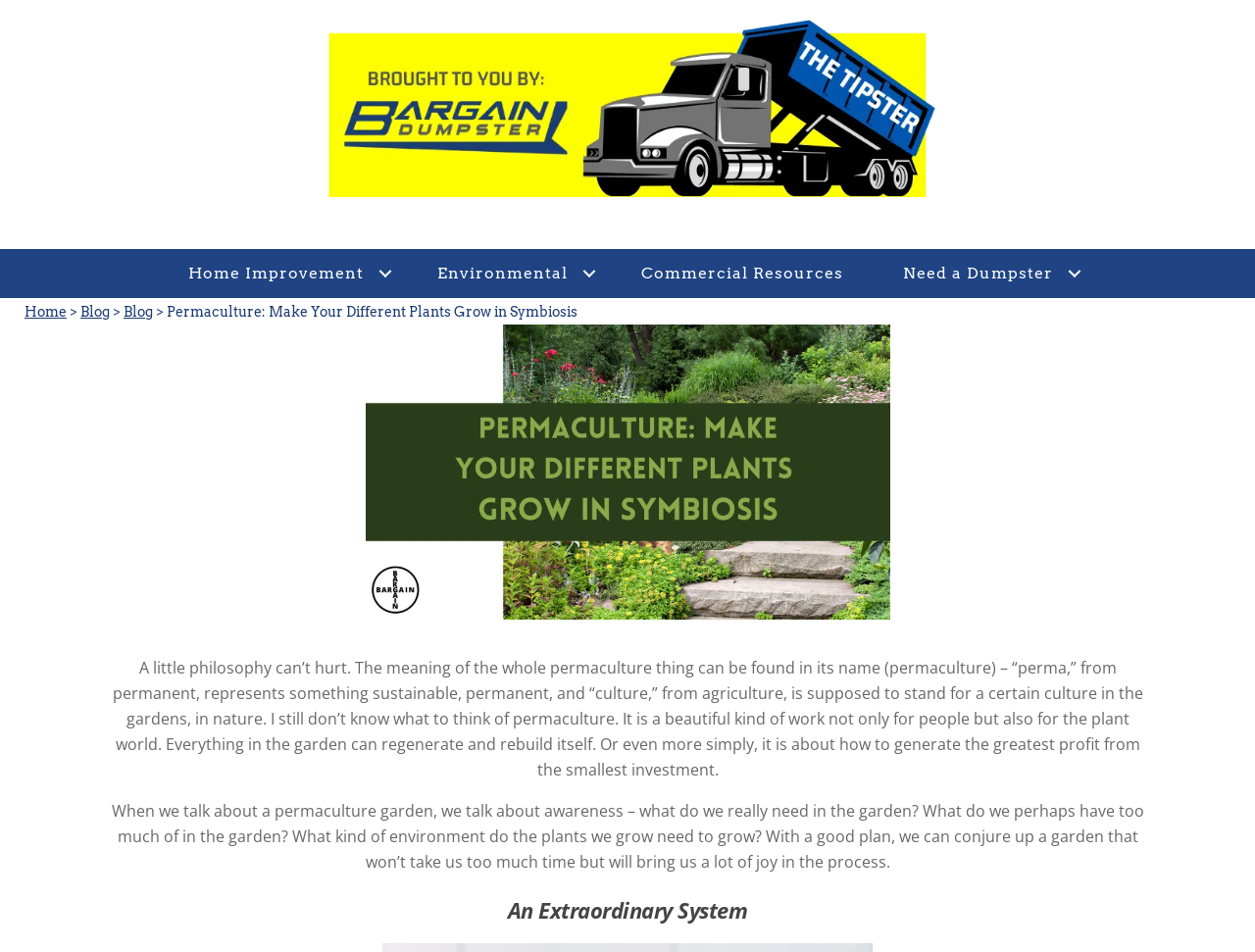Please provide a brief answer to the question using only one word or phrase: 
What is the purpose of a permaculture garden?

To generate profit with minimal investment